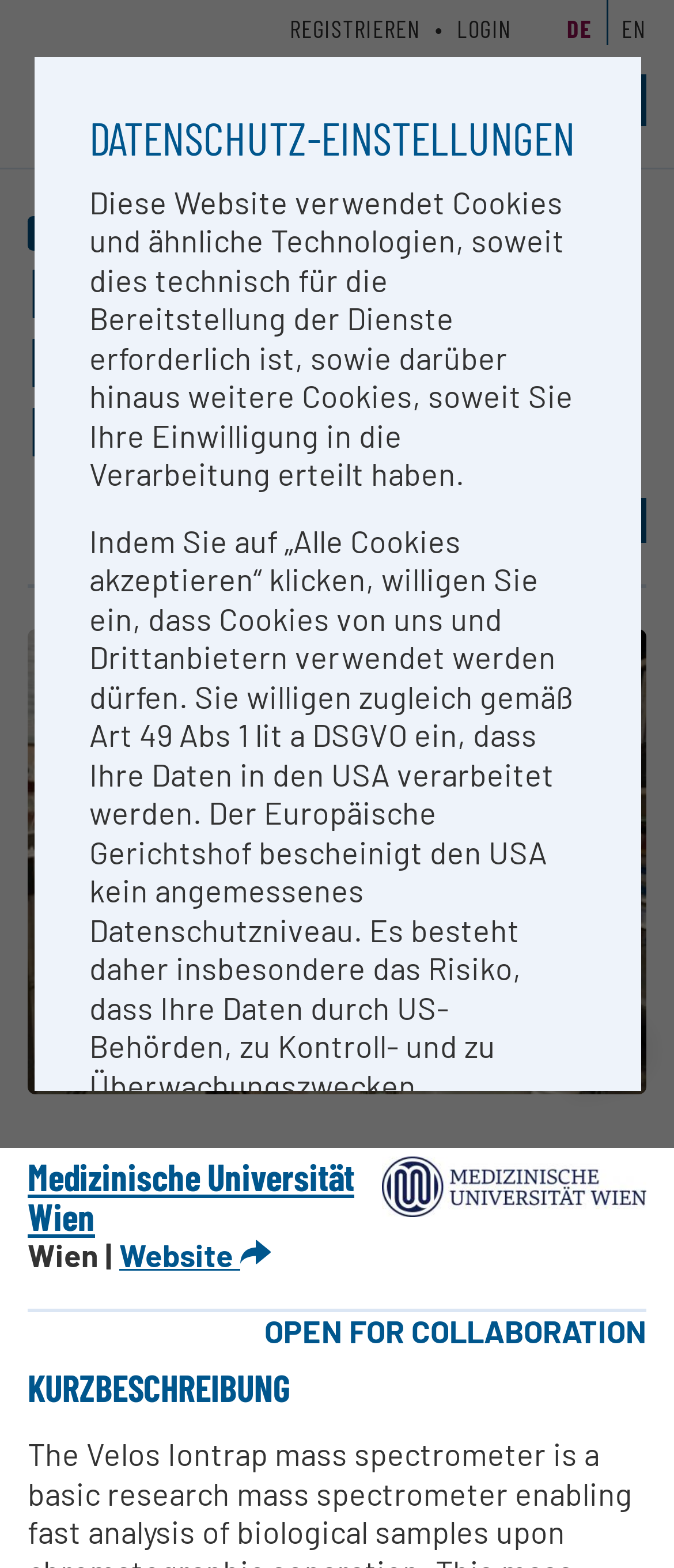Identify the bounding box coordinates of the area that should be clicked in order to complete the given instruction: "Click on .NET". The bounding box coordinates should be four float numbers between 0 and 1, i.e., [left, top, right, bottom].

None